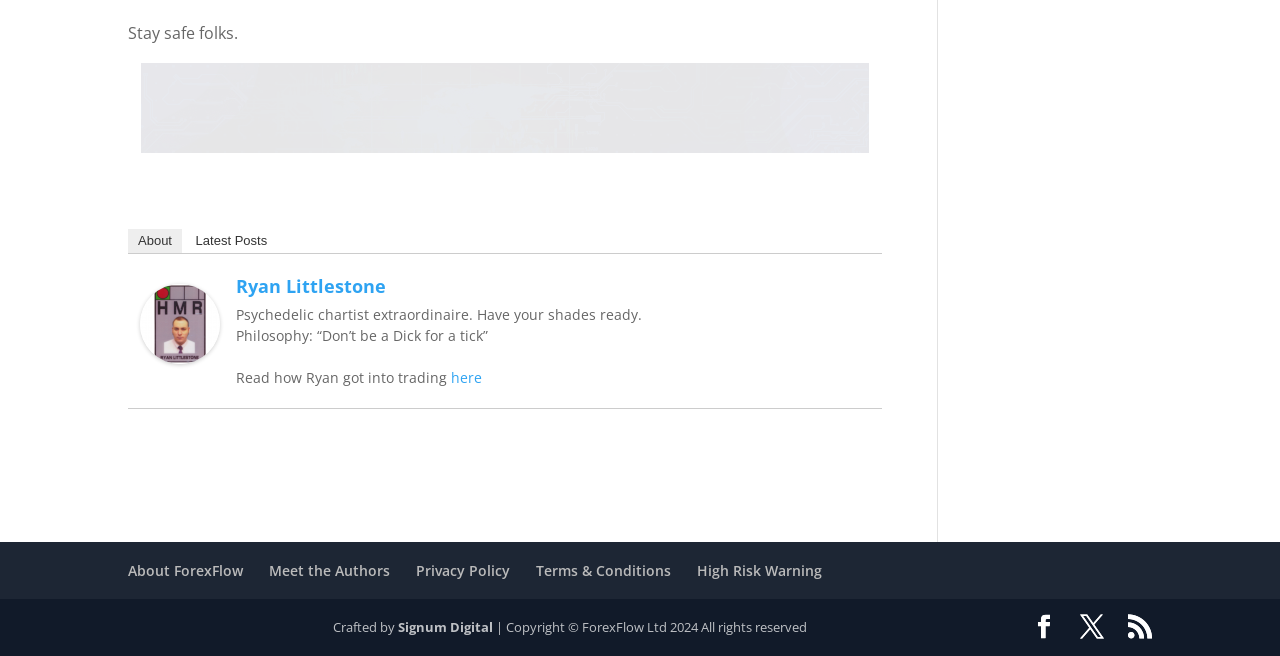Locate the bounding box coordinates of the UI element described by: "Meet the Authors". Provide the coordinates as four float numbers between 0 and 1, formatted as [left, top, right, bottom].

[0.21, 0.855, 0.305, 0.884]